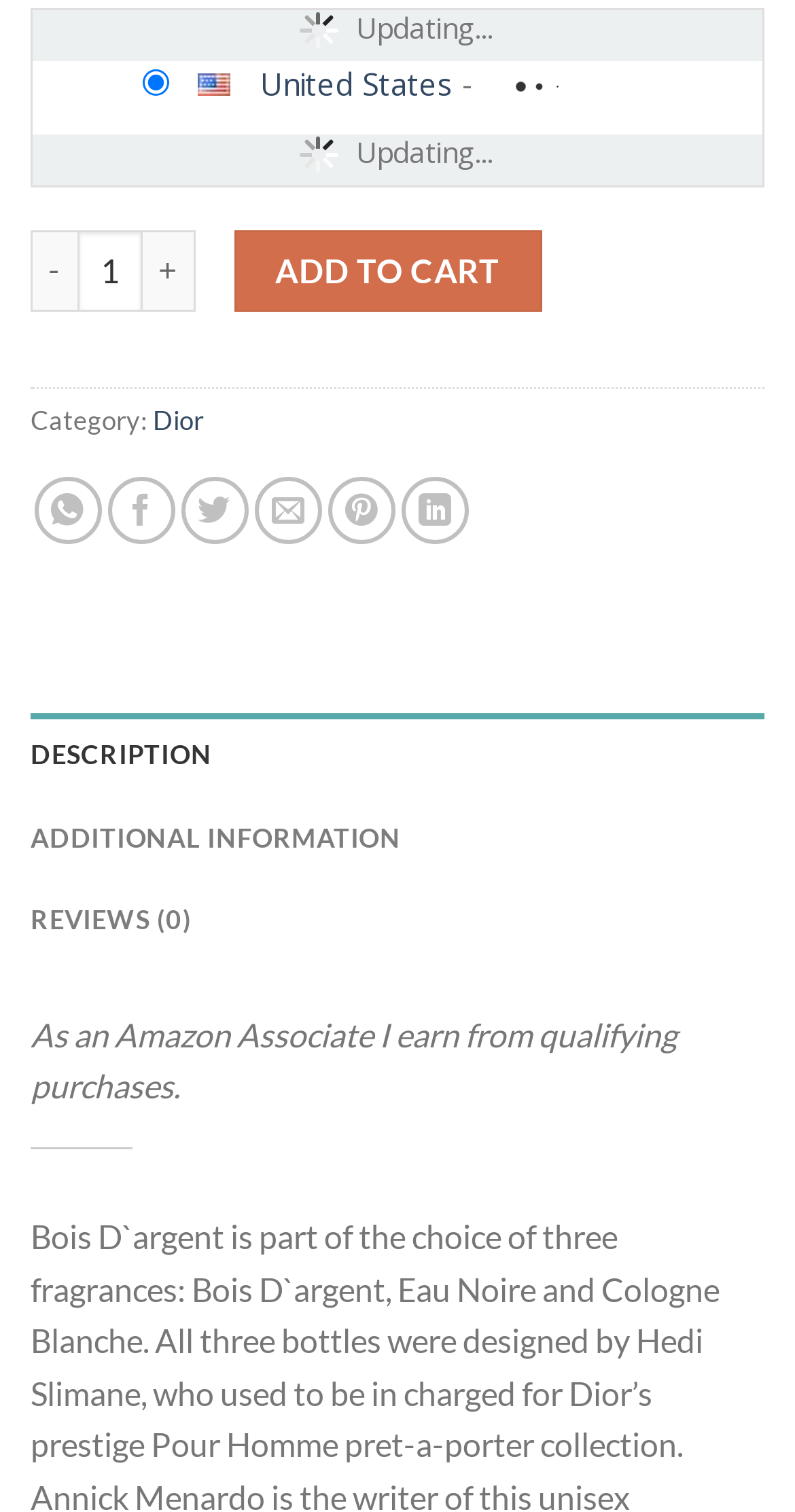Locate the bounding box coordinates of the element that should be clicked to fulfill the instruction: "Increase product quantity".

[0.179, 0.152, 0.246, 0.206]